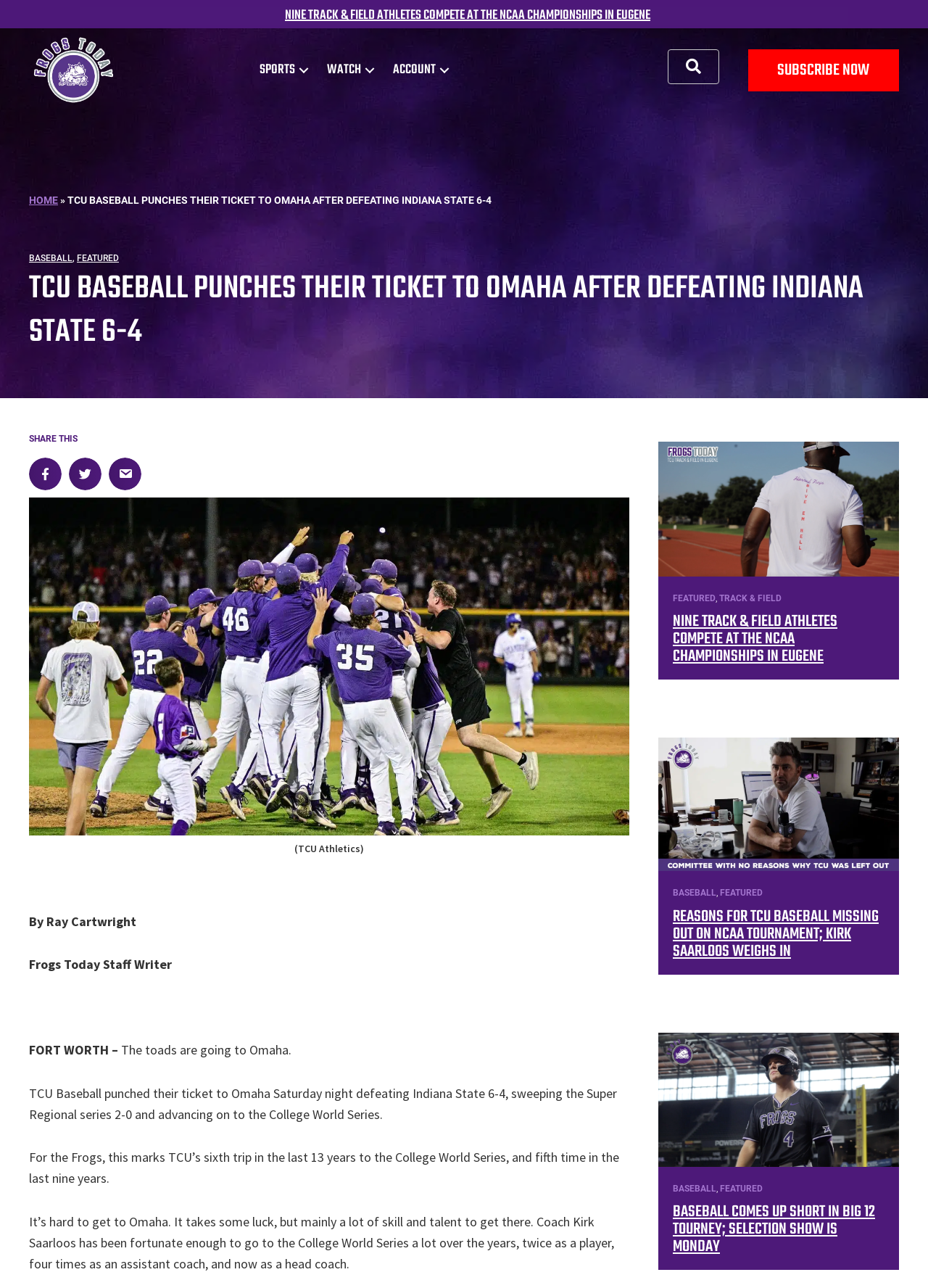Please identify the bounding box coordinates of where to click in order to follow the instruction: "Read the article 'NINE TRACK & FIELD ATHLETES COMPETE AT THE NCAA CHAMPIONSHIPS IN EUGENE'".

[0.307, 0.006, 0.701, 0.019]